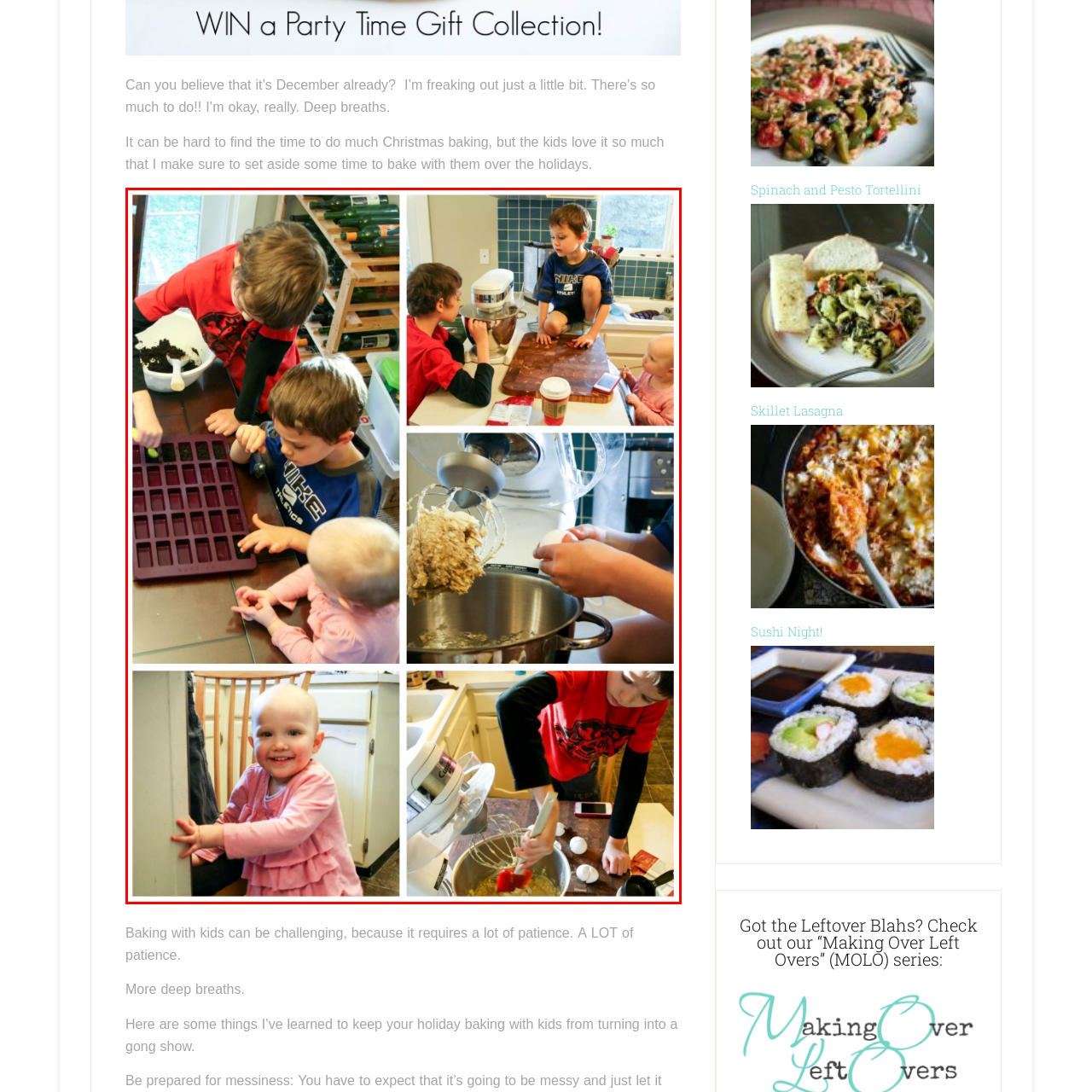Thoroughly describe the contents of the picture within the red frame.

The image captures a heartwarming scene of children involved in holiday baking, illustrating the joys and challenges of cooking with kids. It features three children actively engaged in various baking tasks, showcasing their eagerness and enthusiasm. 

In the top-left corner, two boys are focused on filling silicone molds, while a toddler observes, perhaps contemplating her next move. The center showcases one of the boys attentively mixing ingredients using a stand mixer, emphasizing the energy of the baking process. The top-right corner reveals another child on a wooden countertop, likely in charge of gathering or measuring ingredients.

The bottom half of the image shifts to a lighter moment, with the toddler smiling broadly, her face brimming with excitement as she participates in the fun. Nearby, another boy uses a spatula to mix the batter in a bowl, indicating teamwork and collaboration. The kitchen is filled with baking supplies and ingredients, perfectly encapsulating the delightful chaos often present when cooking with children during the festive season. 

This vibrant capture not only highlights the playful atmosphere but also reflects the valuable lessons learned about patience and cooperation in the kitchen.